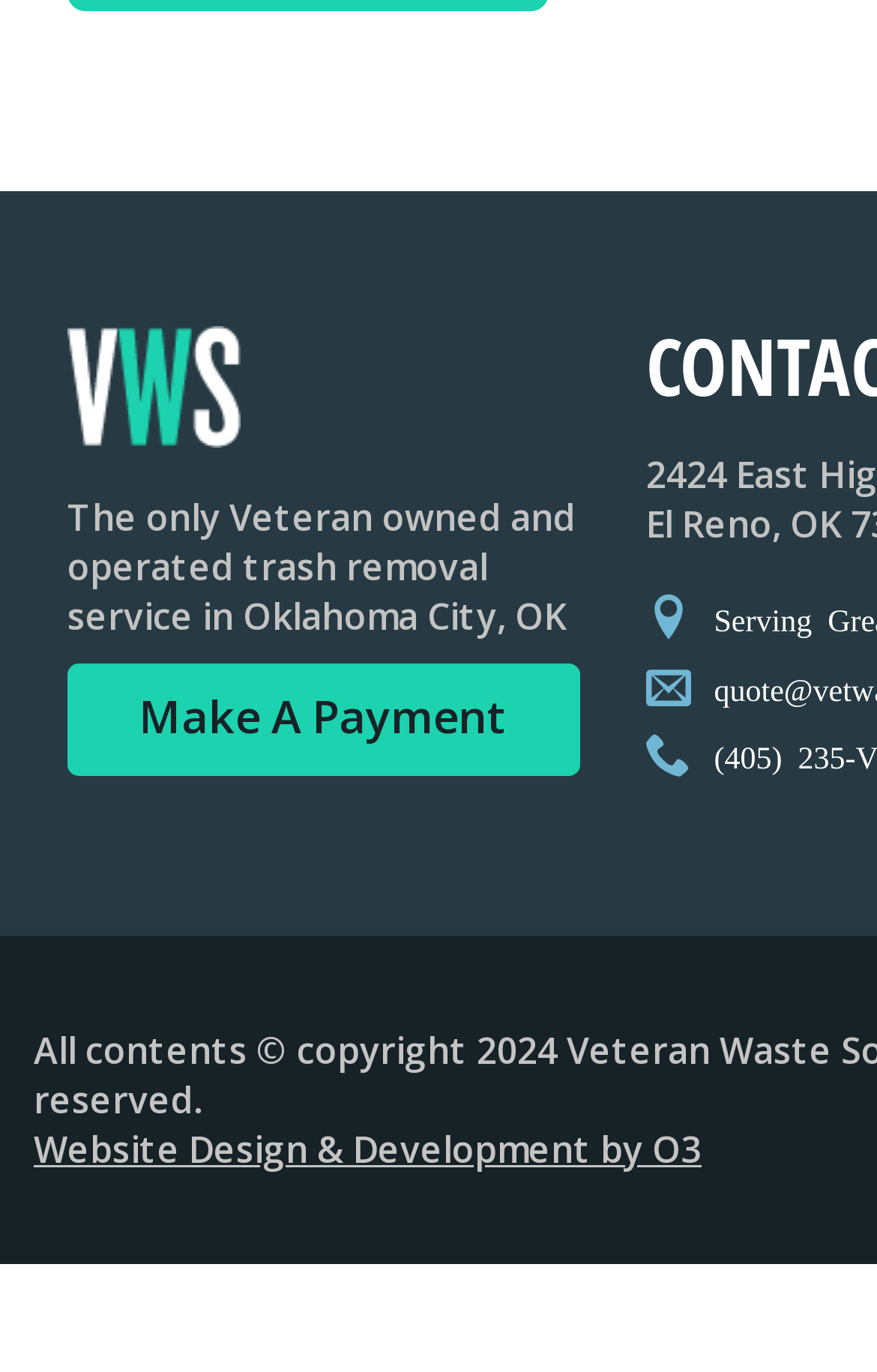Given the element description Yelp, specify the bounding box coordinates of the corresponding UI element in the format (top-left x, top-left y, bottom-right x, bottom-right y). All values must be between 0 and 1.

None